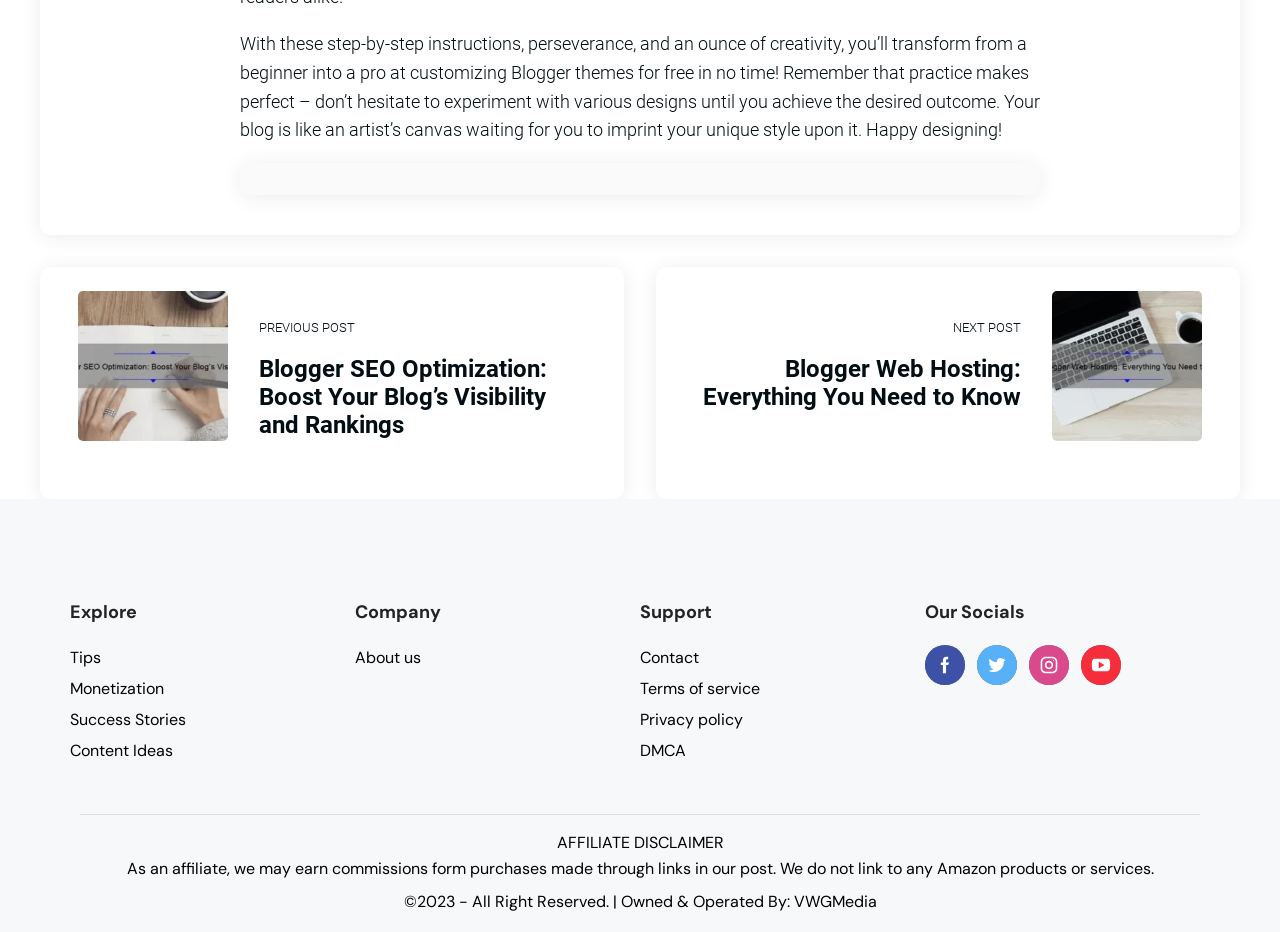Determine the bounding box coordinates of the clickable element to complete this instruction: "Contact the company". Provide the coordinates in the format of four float numbers between 0 and 1, [left, top, right, bottom].

[0.5, 0.694, 0.546, 0.717]